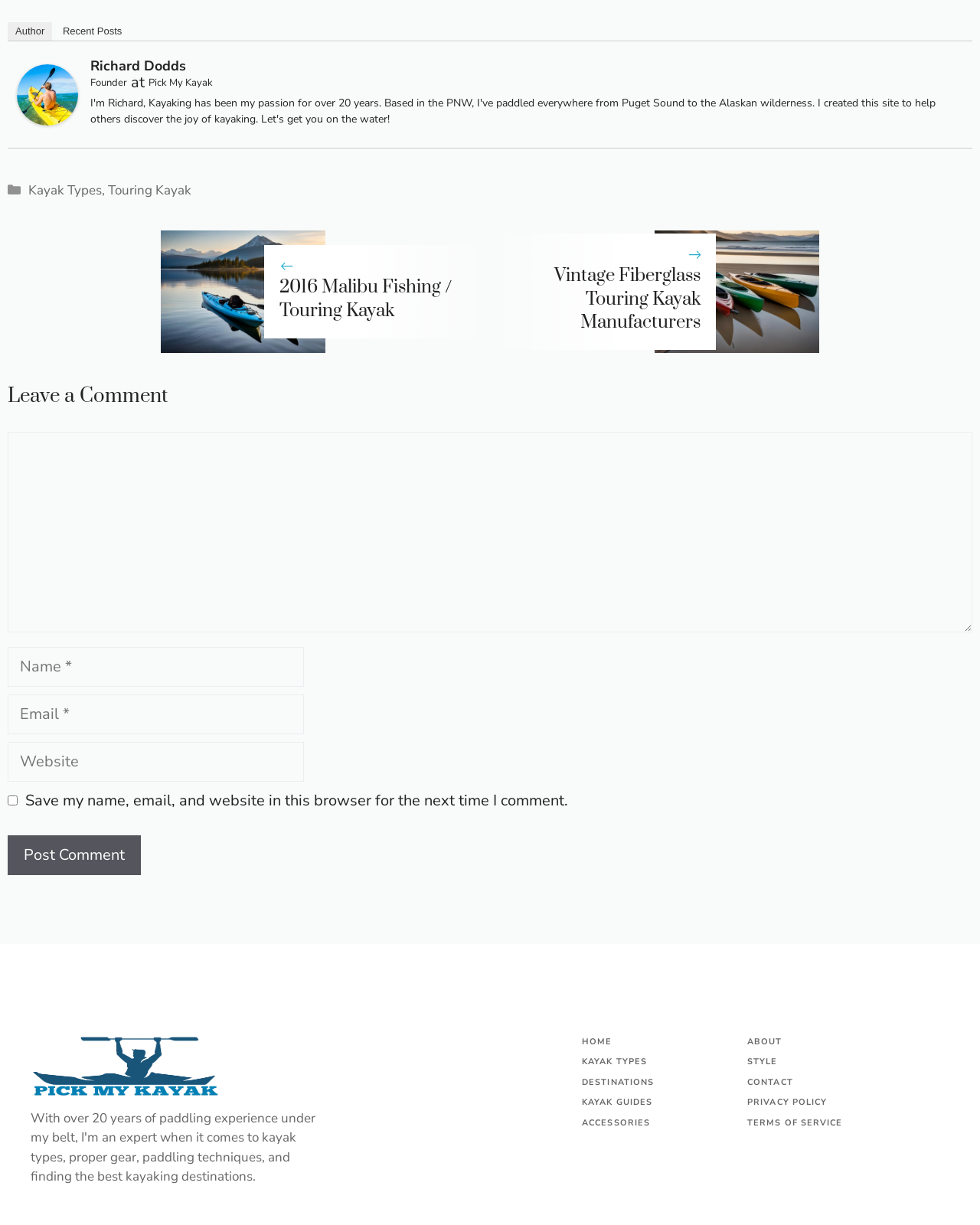Respond to the following question with a brief word or phrase:
How many comment fields are there?

4